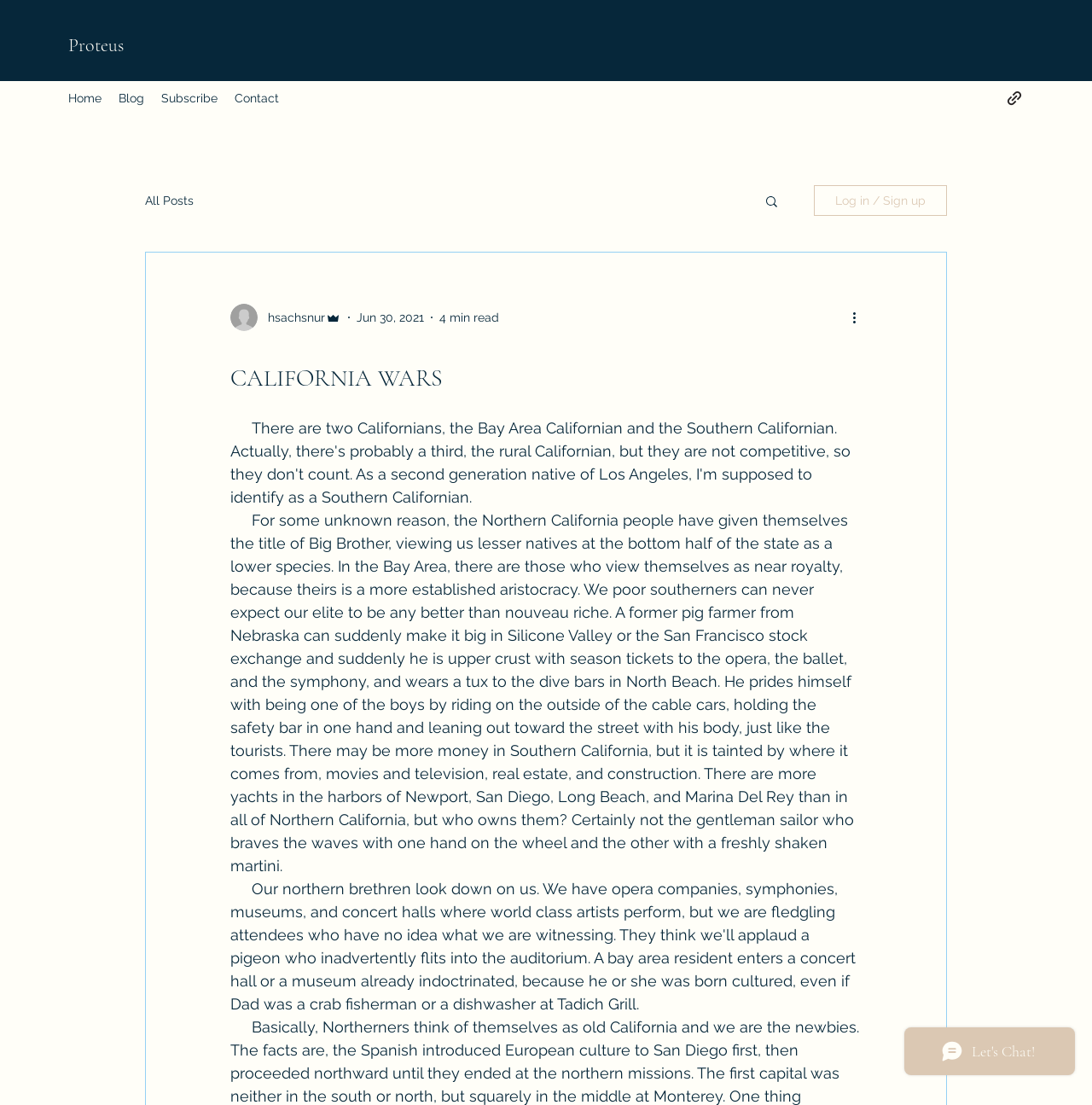Kindly provide the bounding box coordinates of the section you need to click on to fulfill the given instruction: "Click on the 'More actions' button".

[0.778, 0.278, 0.797, 0.297]